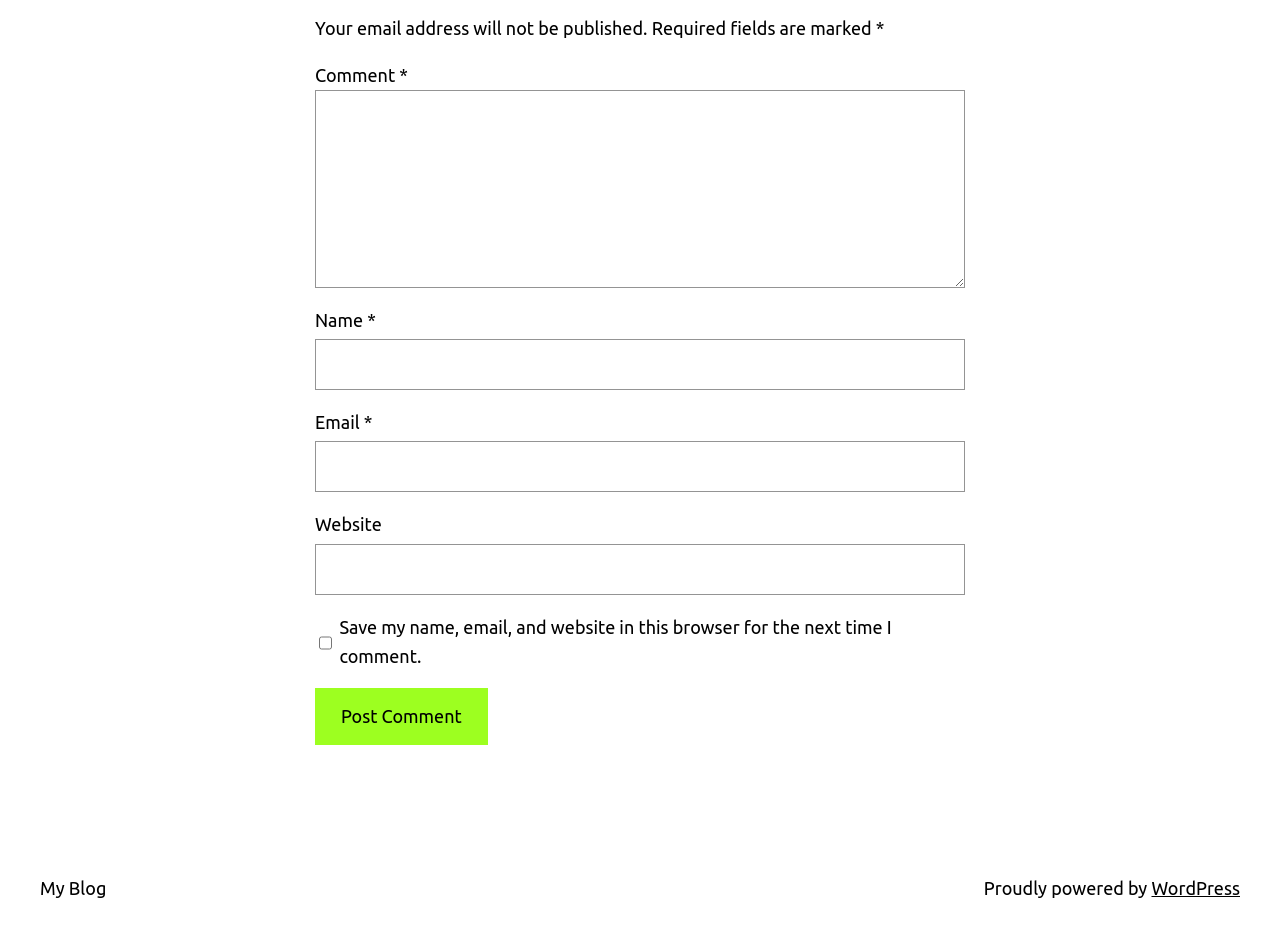Can you find the bounding box coordinates for the element to click on to achieve the instruction: "Input your email address"?

[0.246, 0.466, 0.754, 0.52]